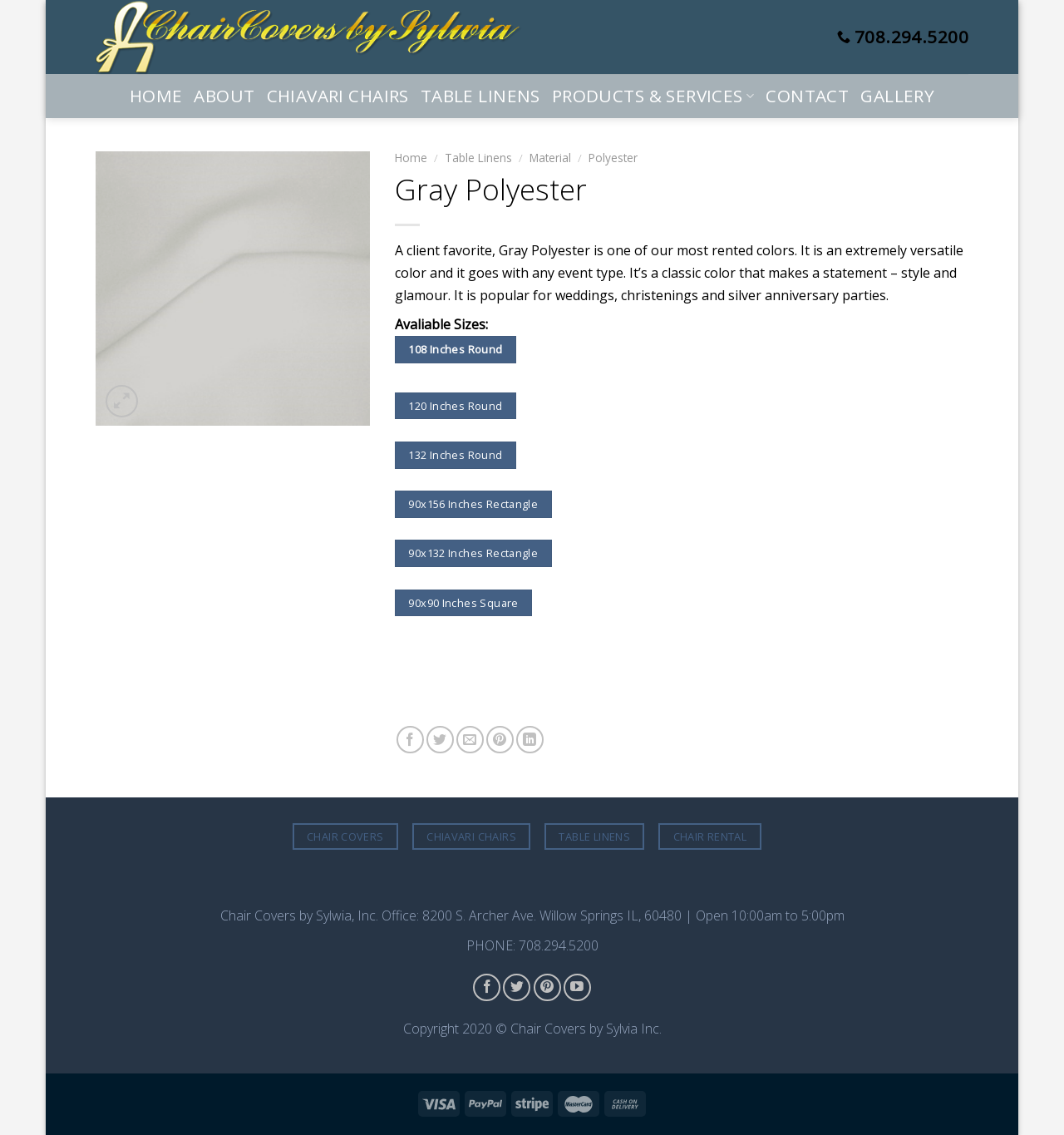How many images are at the bottom of the webpage?
Observe the image and answer the question with a one-word or short phrase response.

5